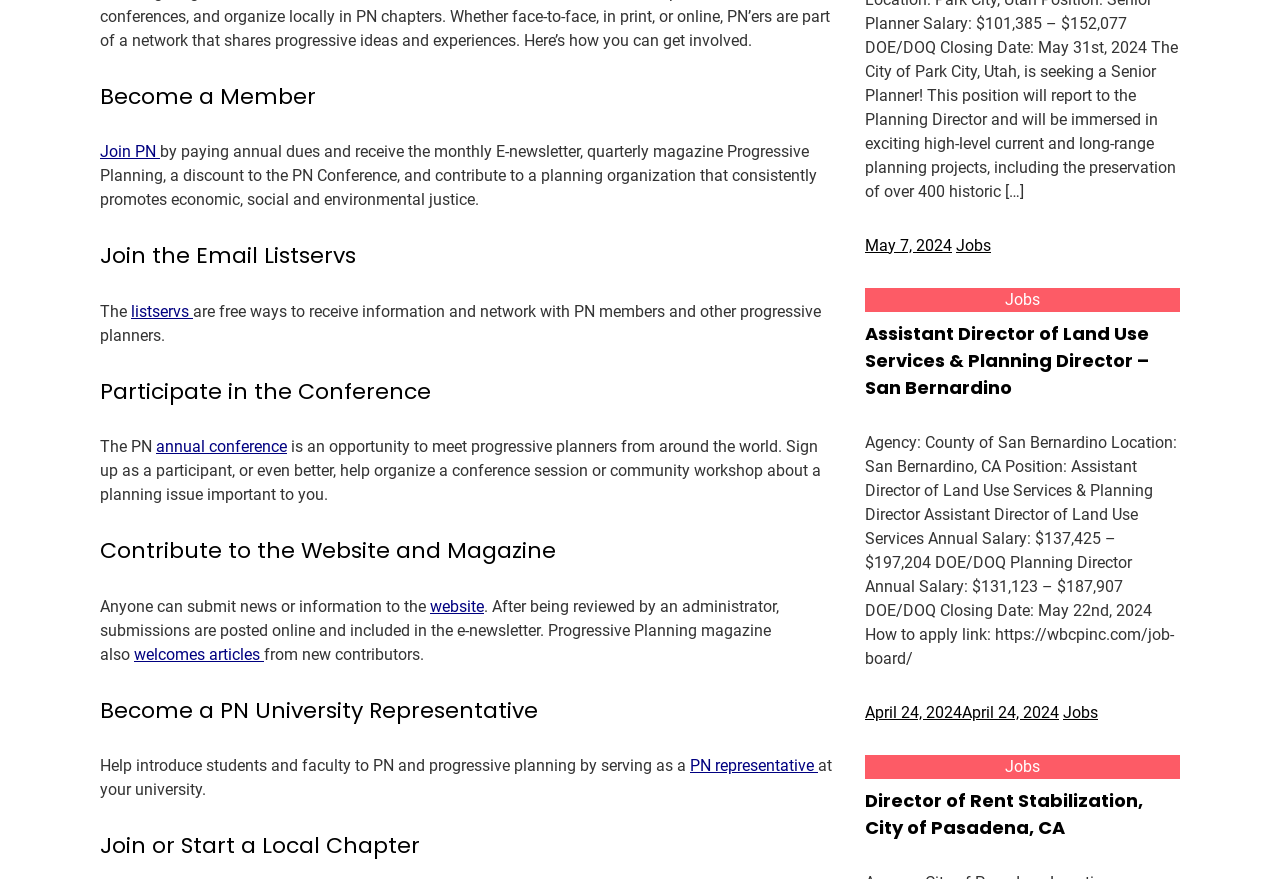Please determine the bounding box of the UI element that matches this description: April 24, 2024April 24, 2024. The coordinates should be given as (top-left x, top-left y, bottom-right x, bottom-right y), with all values between 0 and 1.

[0.676, 0.799, 0.827, 0.821]